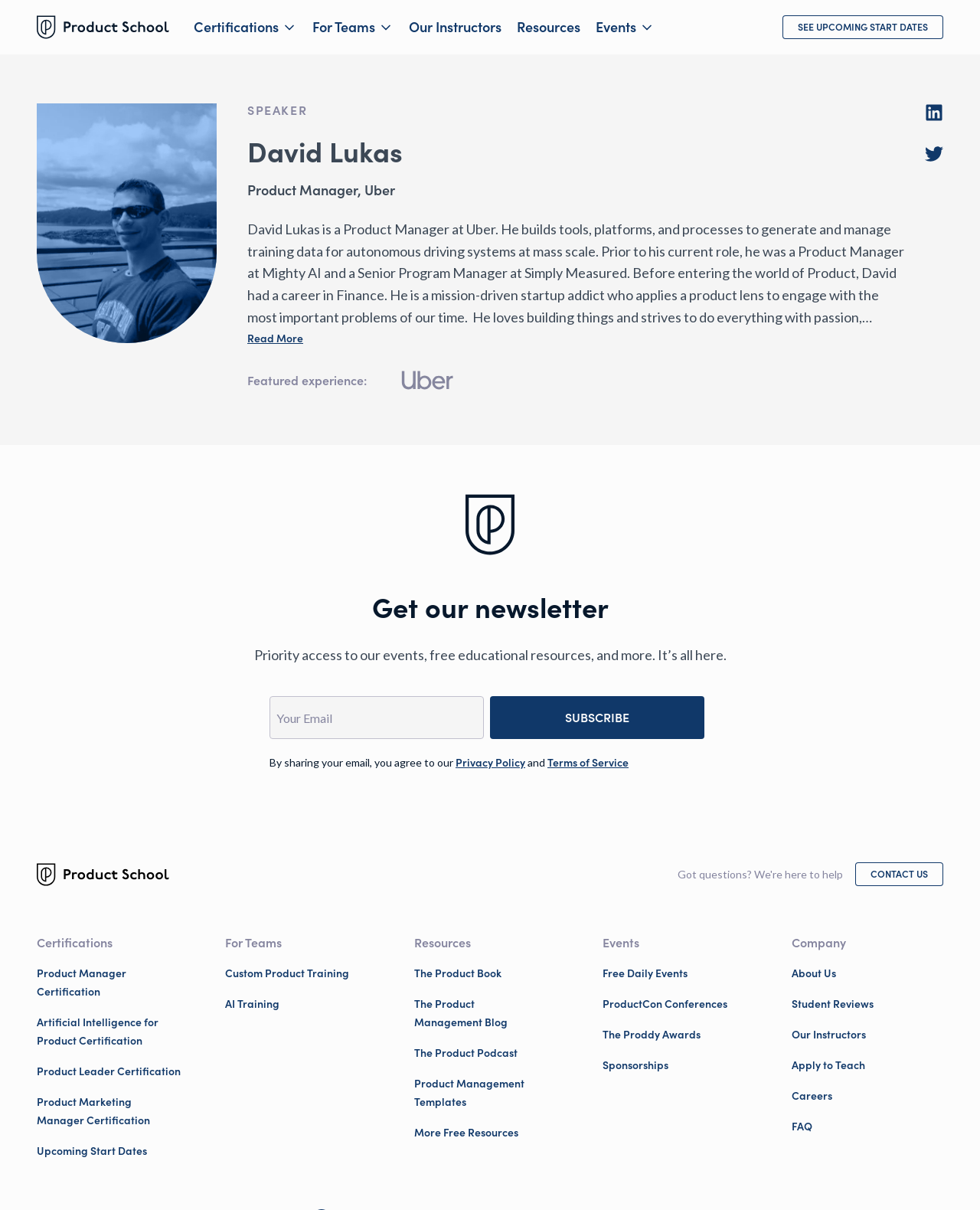Identify the bounding box of the HTML element described as: "Events".

[0.608, 0.015, 0.668, 0.03]